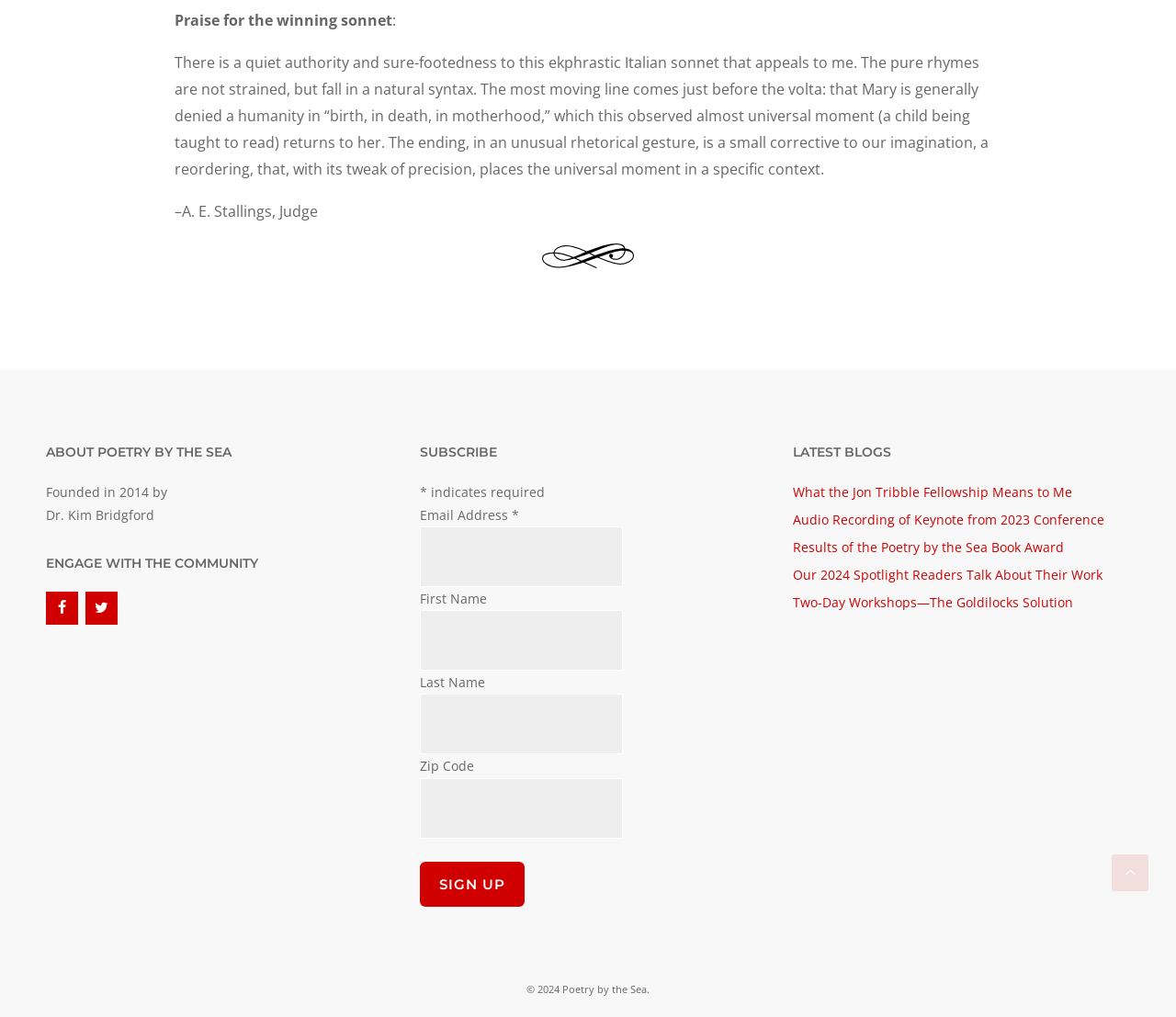Please mark the clickable region by giving the bounding box coordinates needed to complete this instruction: "Scroll back to top".

[0.945, 0.84, 0.977, 0.876]